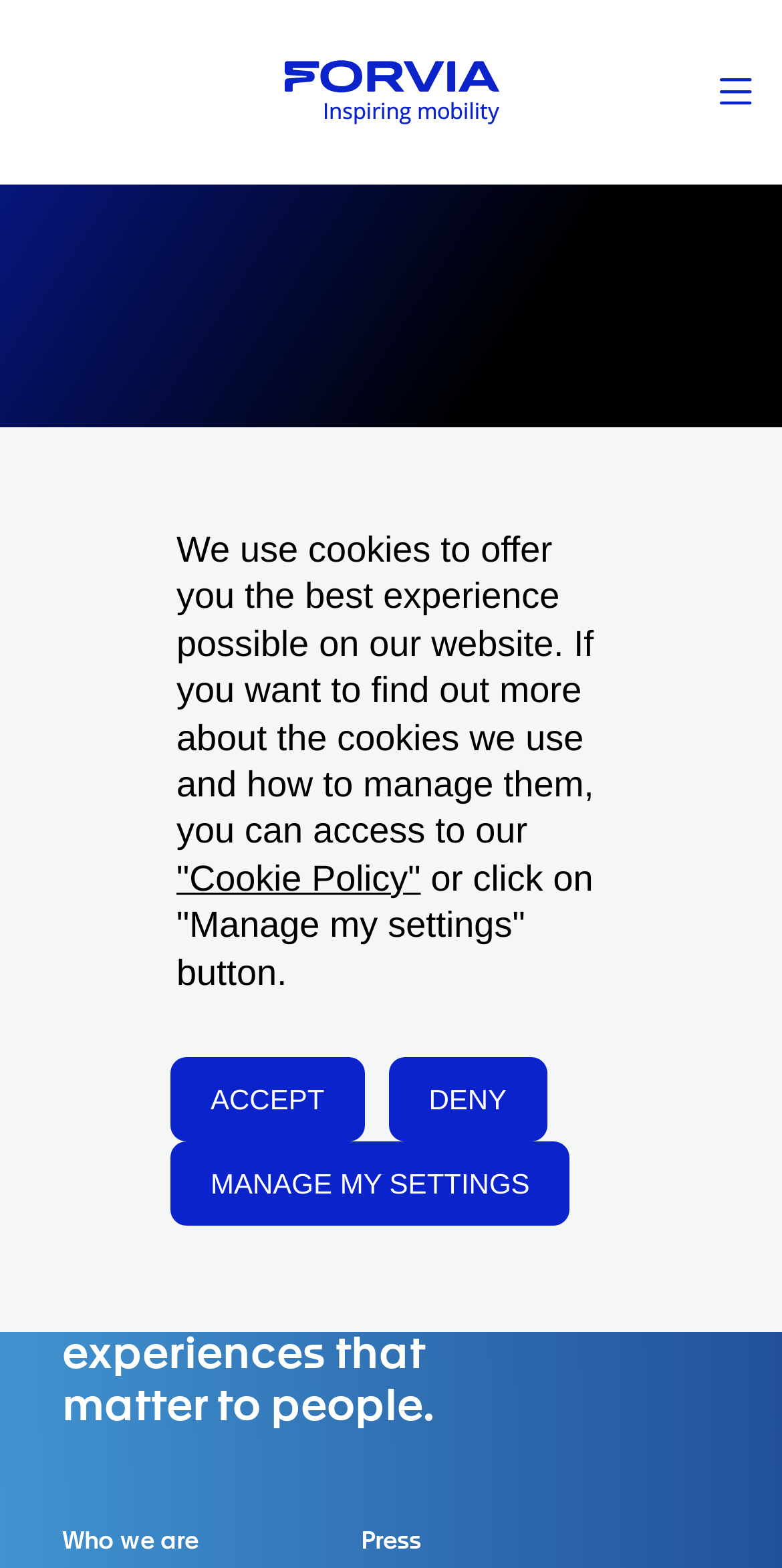Locate the bounding box coordinates of the region to be clicked to comply with the following instruction: "View Sustainability page". The coordinates must be four float numbers between 0 and 1, in the form [left, top, right, bottom].

[0.103, 0.42, 0.485, 0.454]